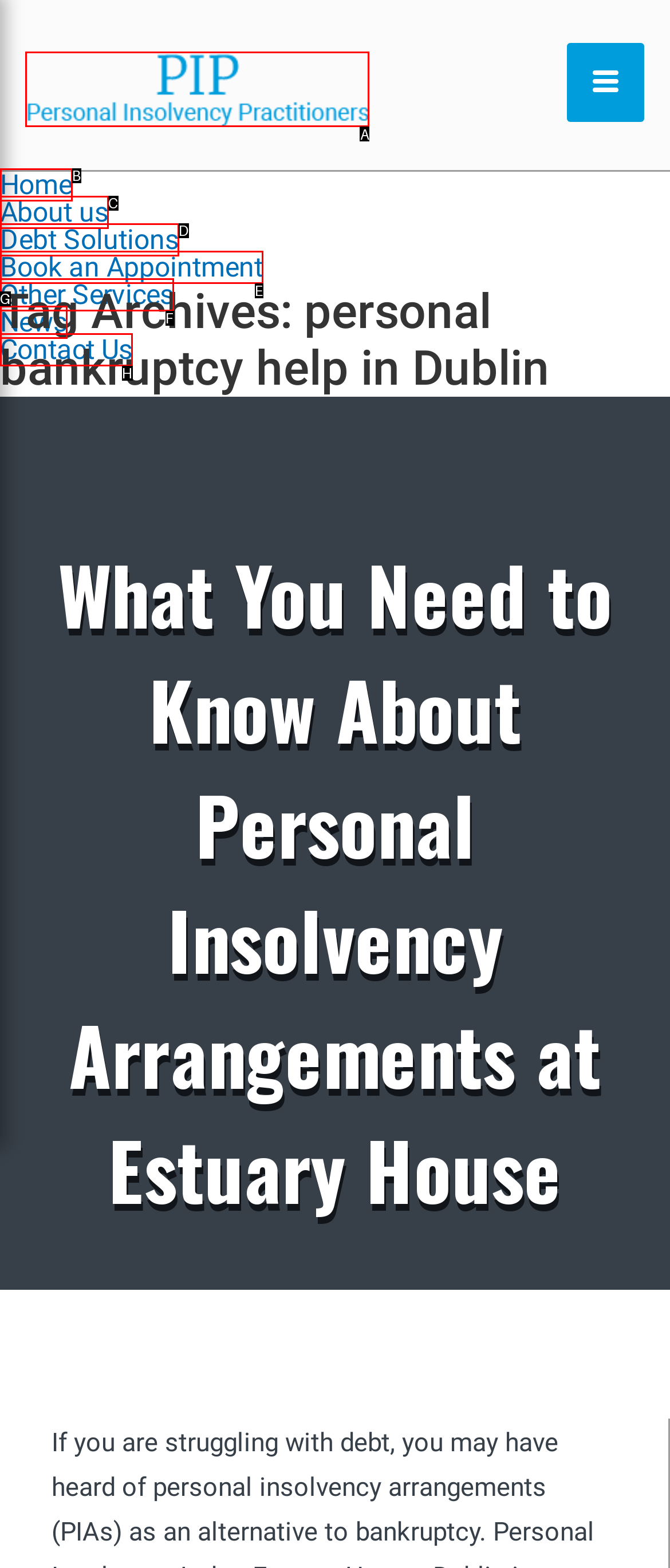Find the correct option to complete this instruction: Click on the Personal Insolvency Practitioners logo. Reply with the corresponding letter.

A